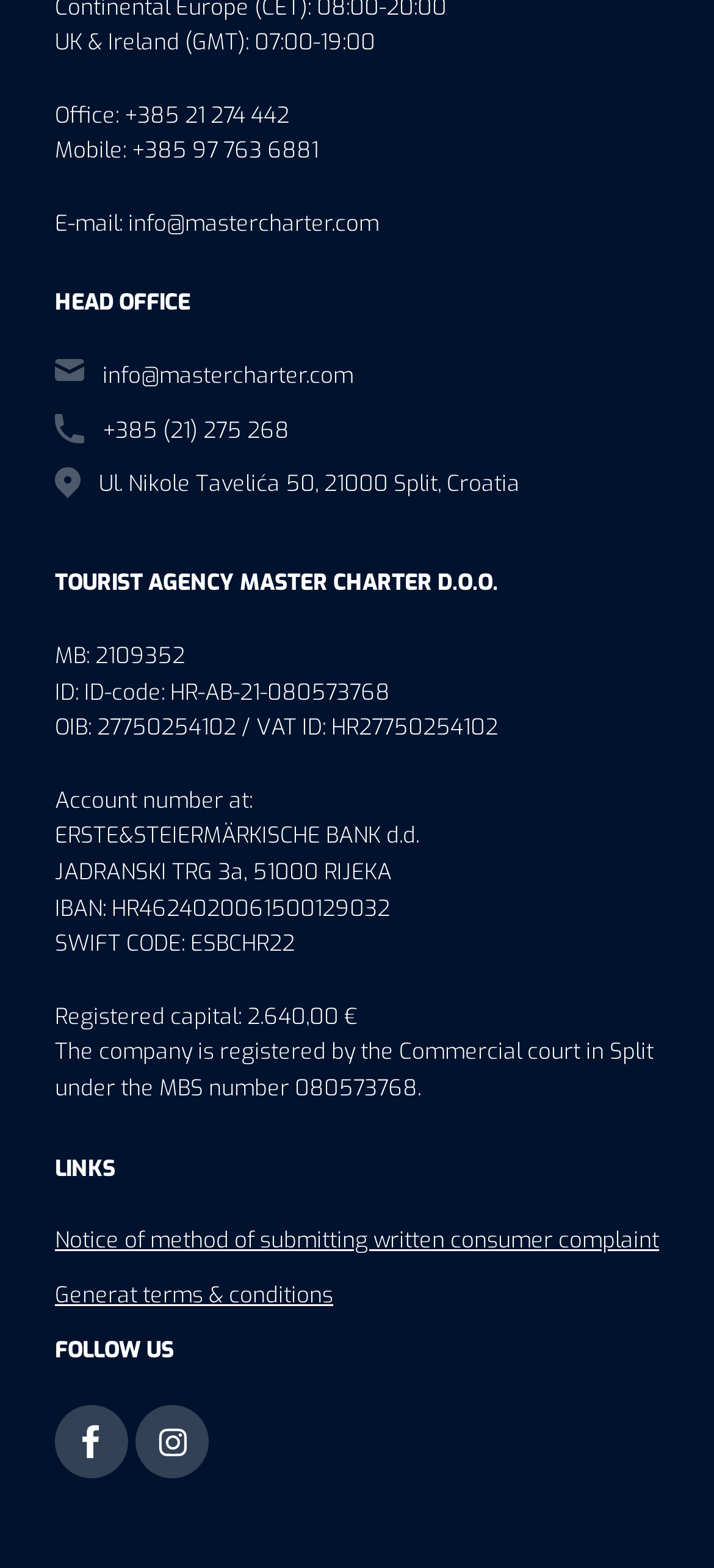Find the bounding box coordinates of the element's region that should be clicked in order to follow the given instruction: "Call the office phone number". The coordinates should consist of four float numbers between 0 and 1, i.e., [left, top, right, bottom].

[0.174, 0.064, 0.405, 0.083]